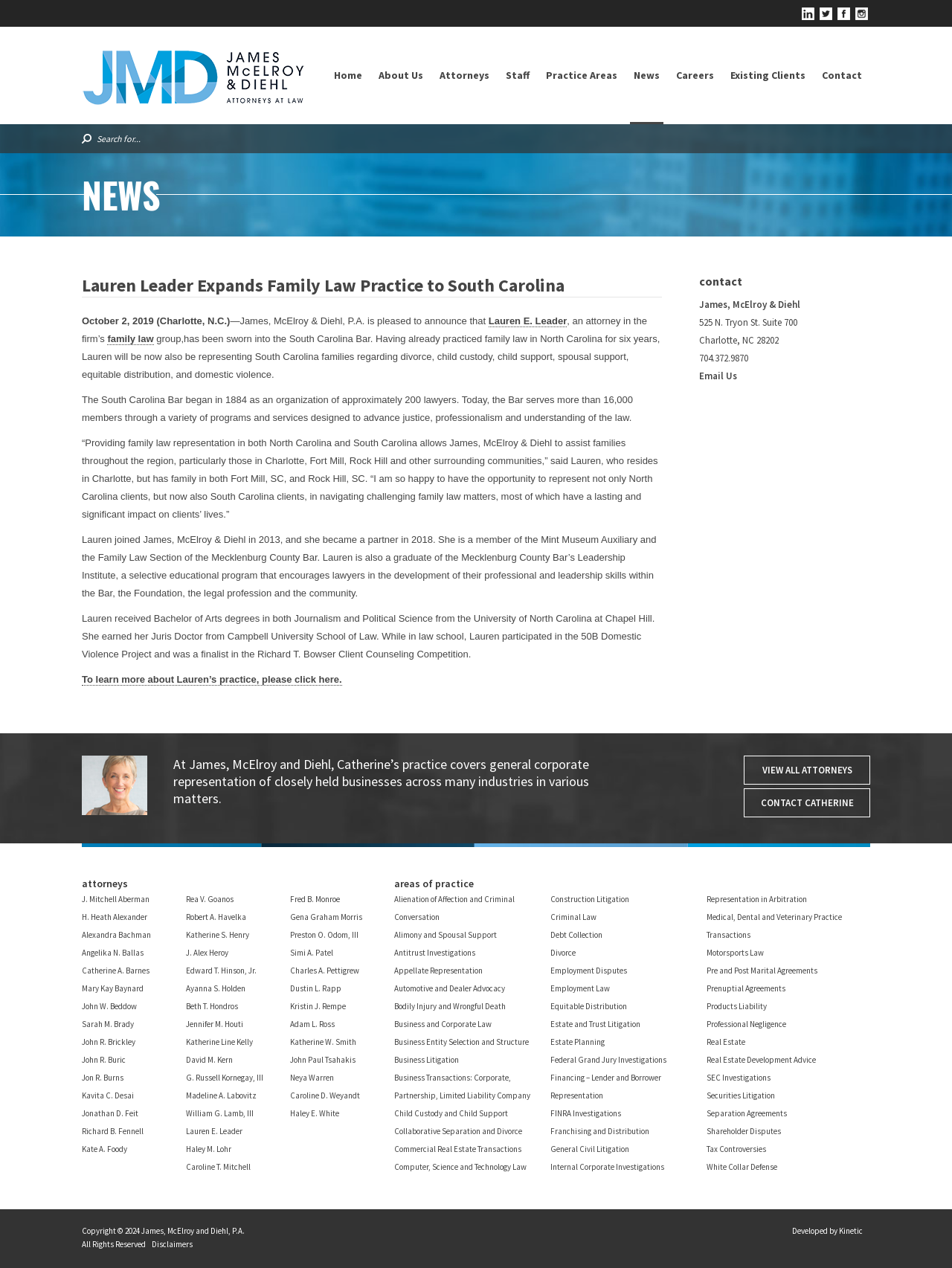Answer in one word or a short phrase: 
What is the address of the law firm?

525 N. Tryon St. Suite 700, Charlotte, NC 28202